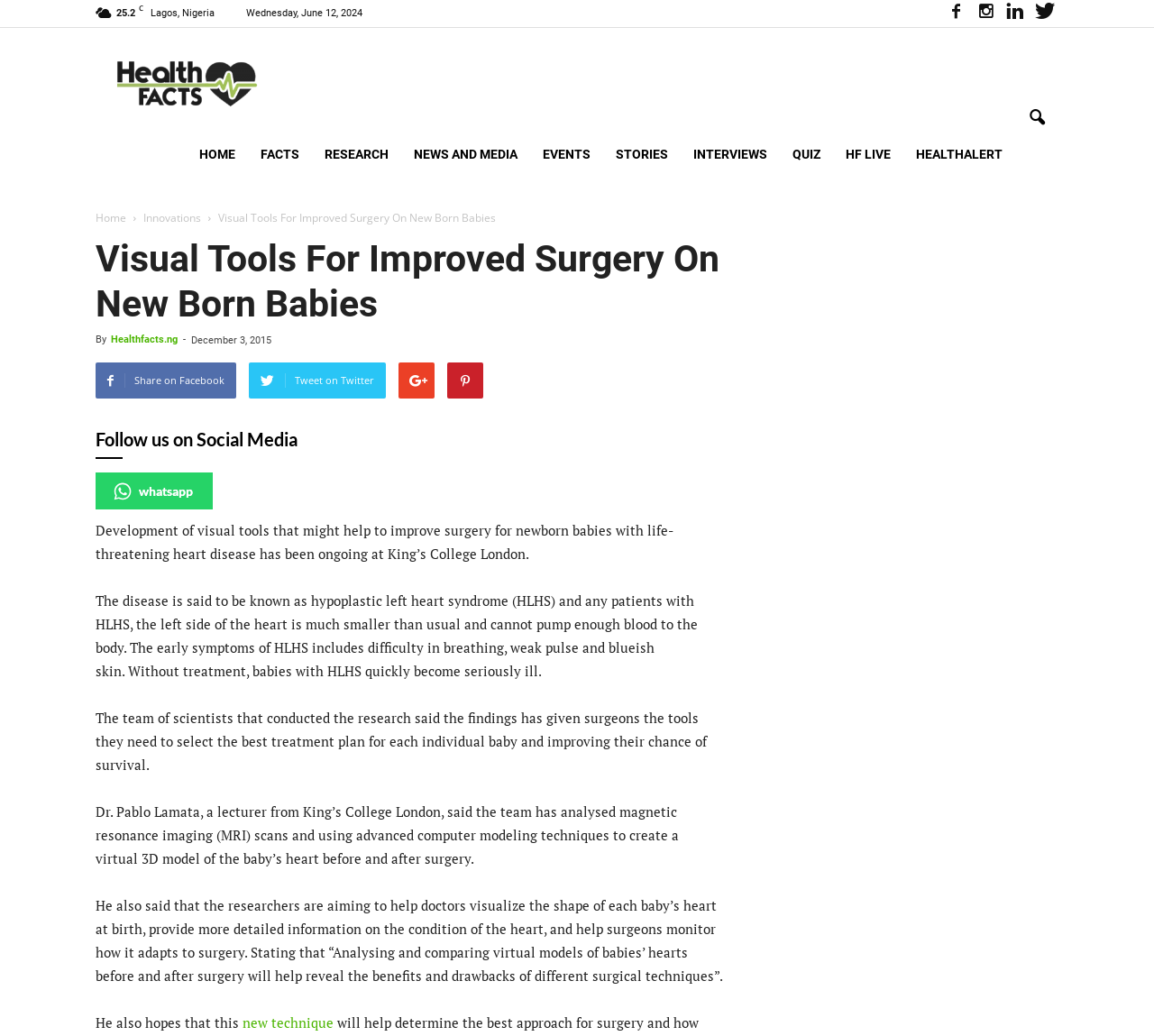Refer to the image and provide an in-depth answer to the question: 
What is the goal of the researchers in terms of visualizing the shape of each baby’s heart?

The researchers aim to help doctors visualize the shape of each baby’s heart at birth, provide more detailed information on the condition of the heart, and help surgeons monitor how it adapts to surgery.